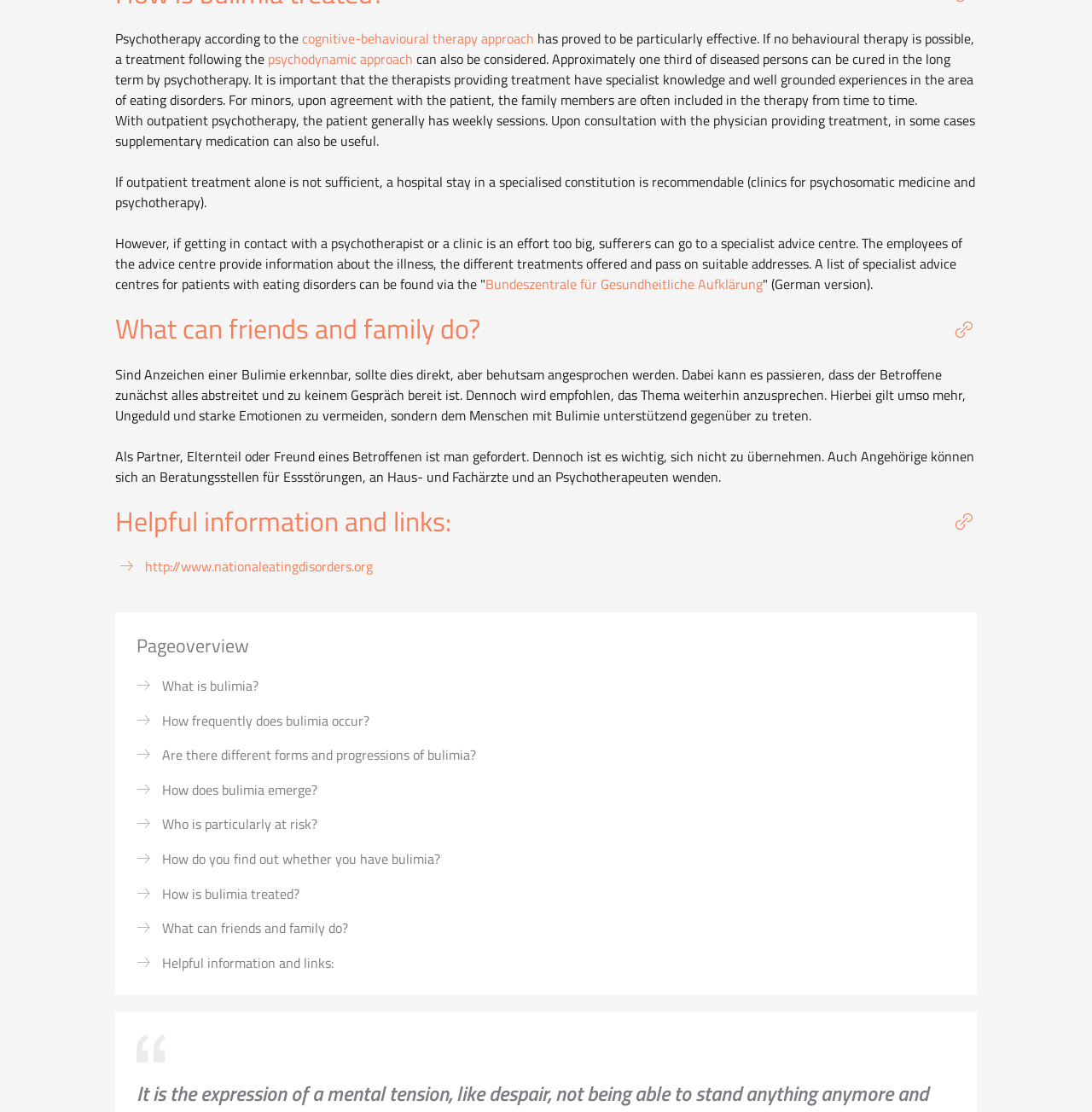Provide the bounding box coordinates of the UI element this sentence describes: "psychodynamic approach".

[0.245, 0.044, 0.378, 0.062]